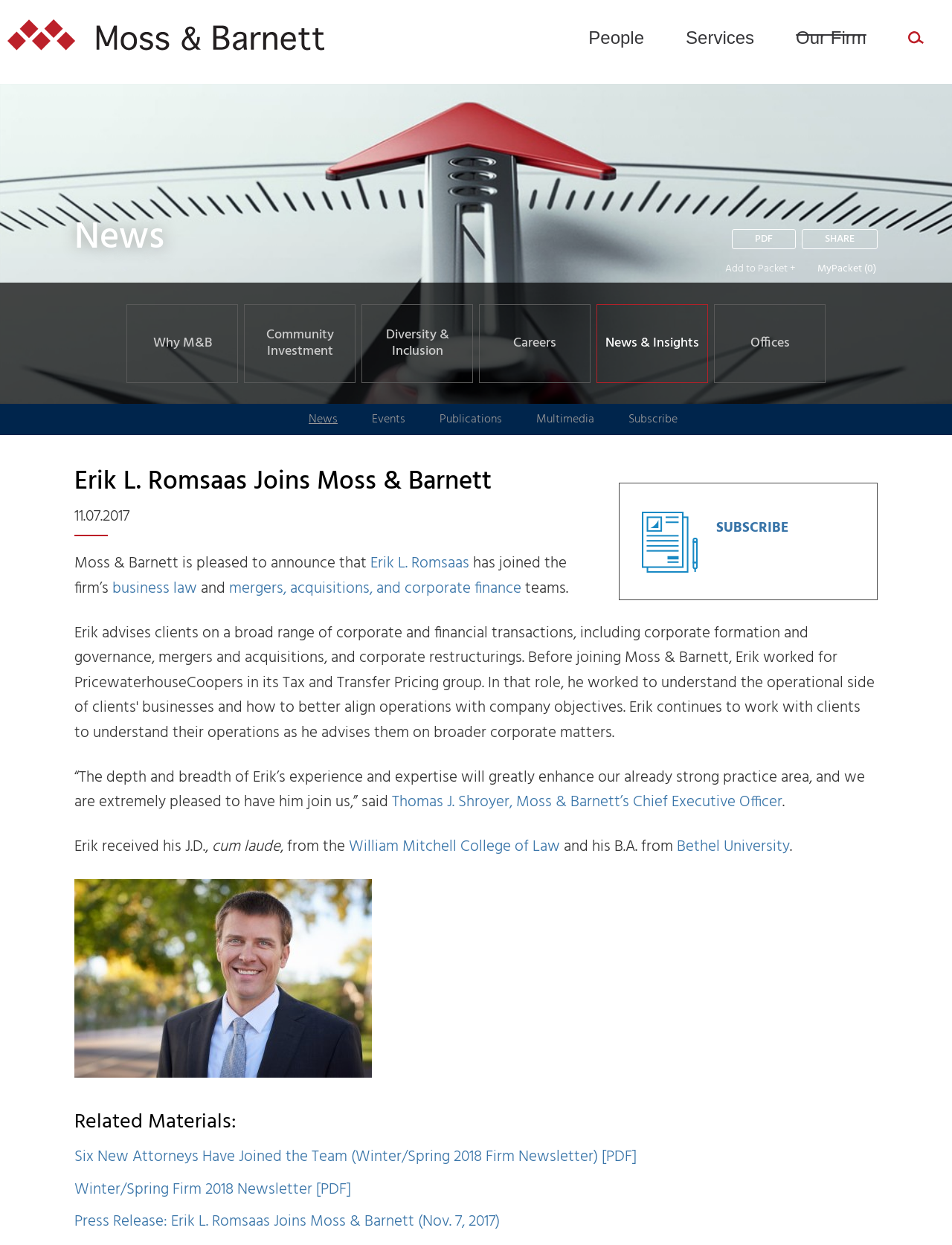Indicate the bounding box coordinates of the clickable region to achieve the following instruction: "Click the 'People' link."

[0.596, 0.022, 0.698, 0.053]